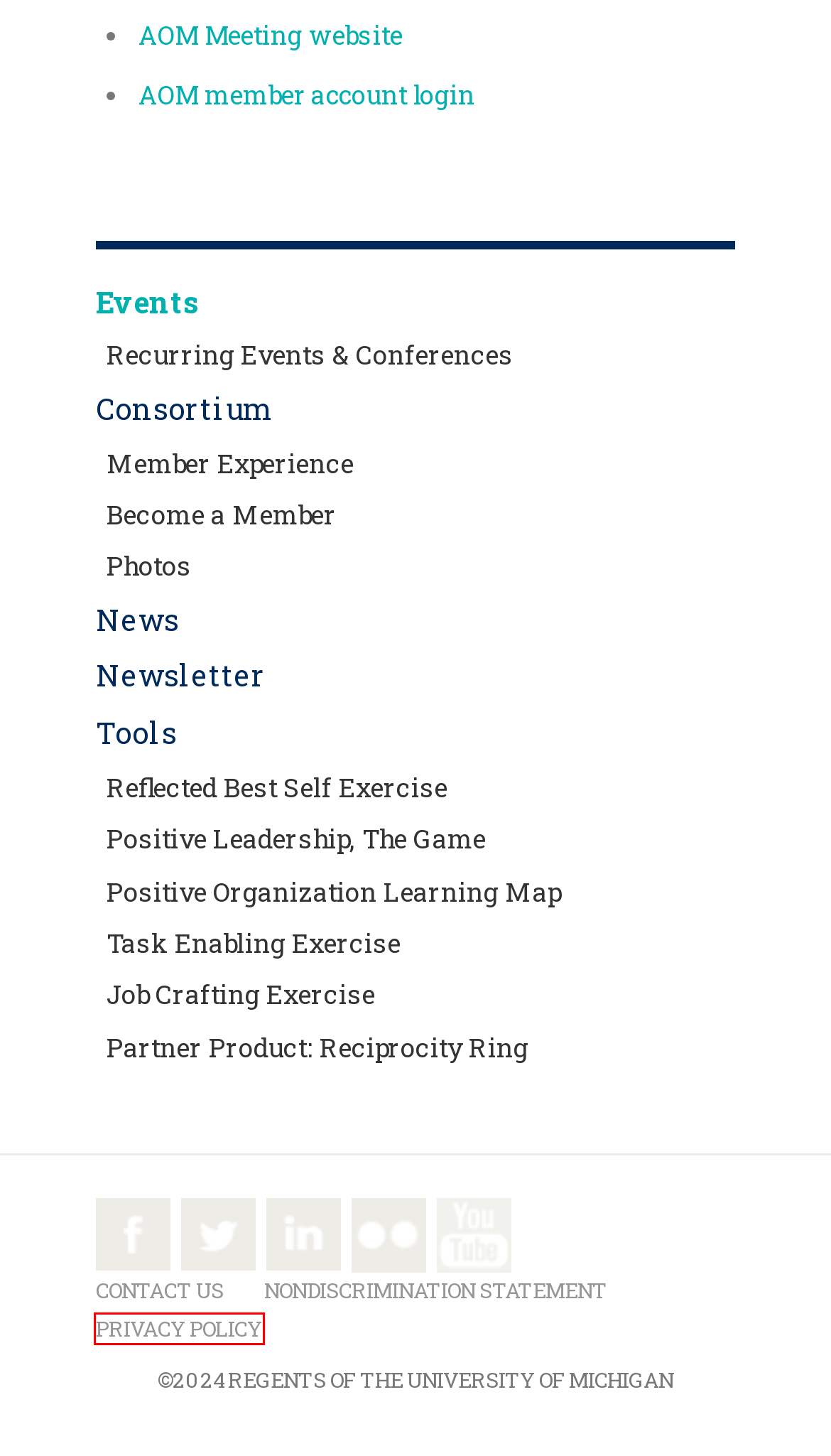With the provided screenshot showing a webpage and a red bounding box, determine which webpage description best fits the new page that appears after clicking the element inside the red box. Here are the options:
A. Newsletter - Center for Positive Organizations Center for Positive Organizations
B. Reflected Best Self Exercise™ - Center for Positive Organizations Center for Positive Organizations
C. Photos - Center for Positive Organizations Center for Positive Organizations
D. Member Experience - Center for Positive Organizations Center for Positive Organizations
E. Tools - Center for Positive Organizations Center for Positive Organizations
F. Become a Member - Center for Positive Organizations Center for Positive Organizations
G. Privacy Notice › University of Michigan
H. Job Crafting™ Exercise - Center for Positive Organizations Center for Positive Organizations

G